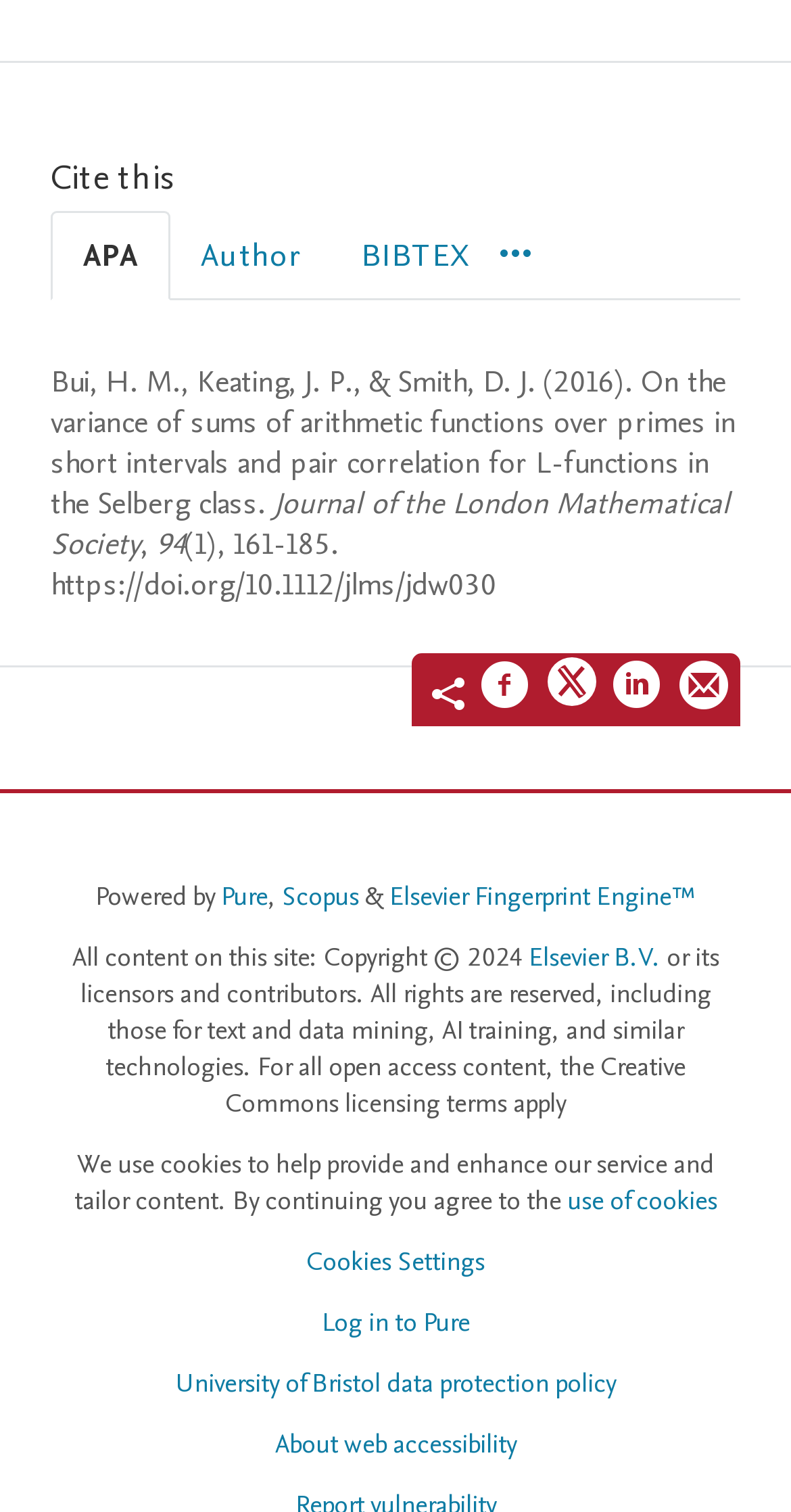Give a short answer using one word or phrase for the question:
What is the journal name of the cited paper?

Journal of the London Mathematical Society